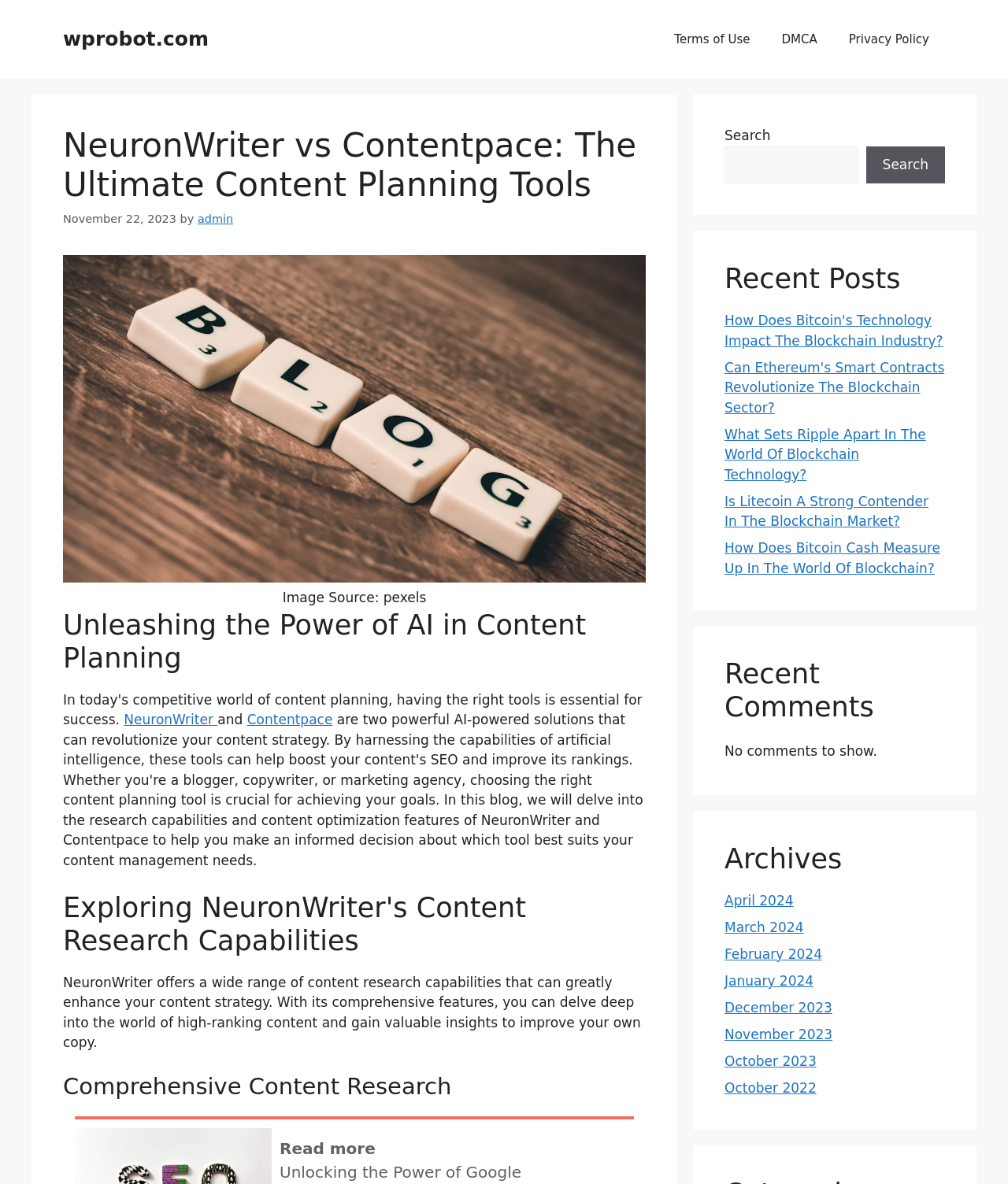Generate a detailed explanation of the webpage's features and information.

This webpage is about comparing NeuronWriter and Contentpace, two AI-powered content planning tools for bloggers, copywriters, and marketing agencies. At the top, there is a banner with the site's name, "wprobot.com", and a navigation menu with links to "Terms of Use", "DMCA", and "Privacy Policy". 

Below the banner, there is a header section with a heading that reads "NeuronWriter vs Contentpace: The Ultimate Content Planning Tools". This section also includes the date "November 22, 2023", and a link to the author "admin". 

To the right of the header section, there is an image related to the content planning tools. Below the image, there is a section with a heading "Unleashing the Power of AI in Content Planning" and links to NeuronWriter and Contentpace. 

The main content of the webpage is divided into sections, each with a heading. The first section is about NeuronWriter's content research capabilities, describing how it can enhance content strategy. The second section is about comprehensive content research. 

On the right side of the webpage, there are three complementary sections. The first section has a search bar with a button. The second section displays recent posts with links to articles about blockchain technology. The third section shows recent comments, but there are no comments to display. The fourth section displays archives with links to months from April 2024 to October 2022.